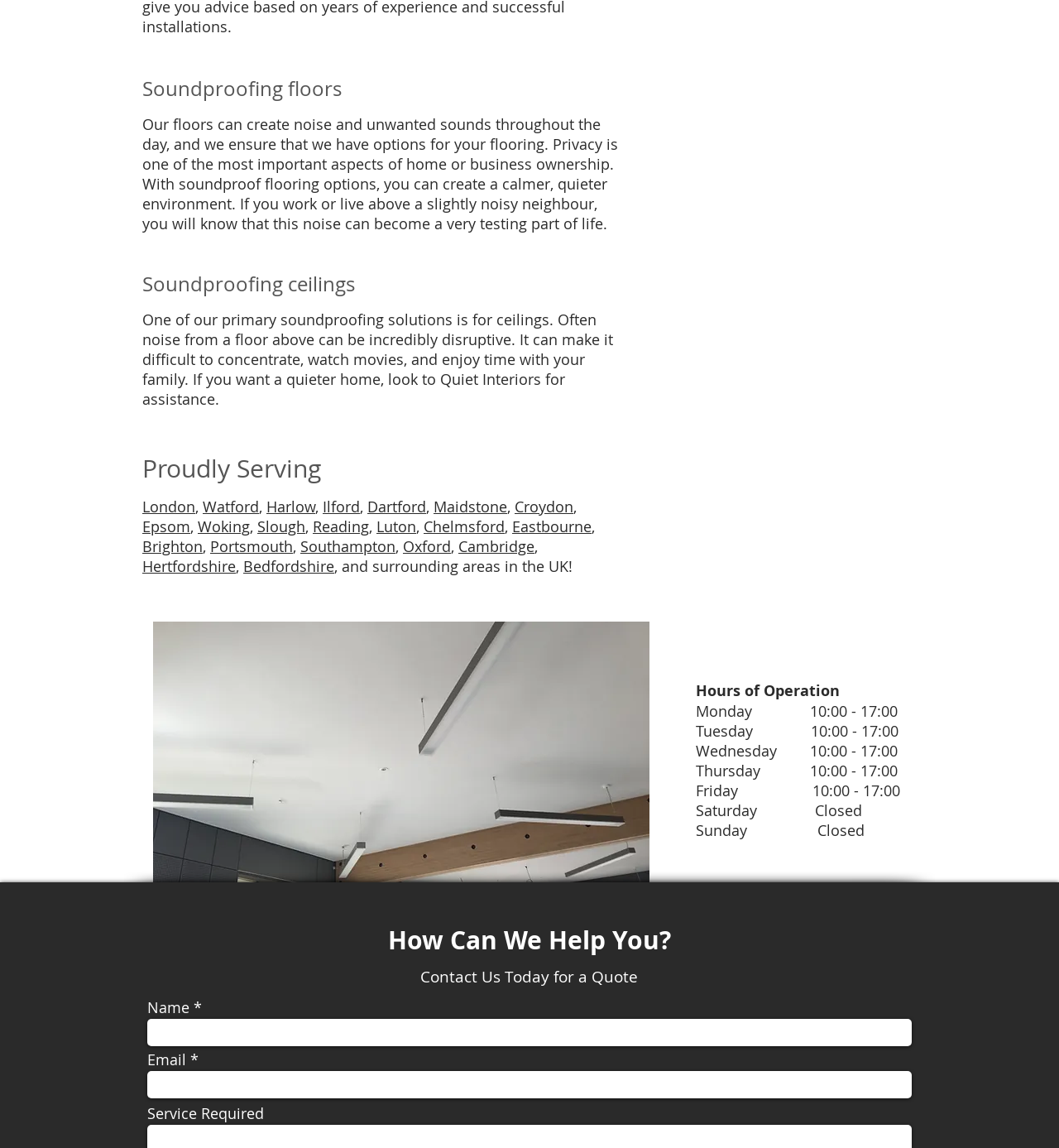Locate the bounding box coordinates of the clickable area to execute the instruction: "Select a service required". Provide the coordinates as four float numbers between 0 and 1, represented as [left, top, right, bottom].

[0.139, 0.961, 0.249, 0.978]